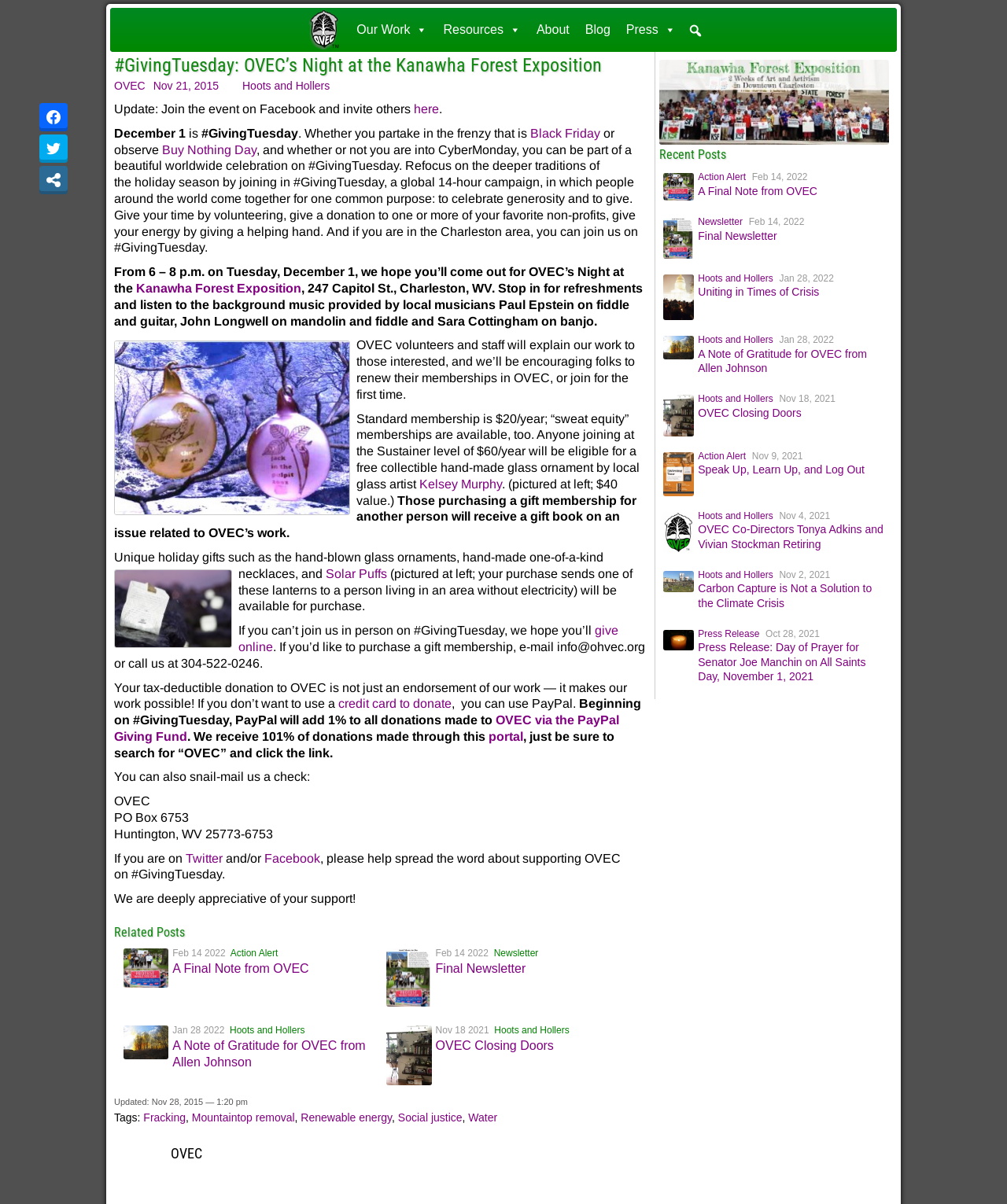What is the event mentioned on the webpage?
Answer the question in as much detail as possible.

I found this answer by looking at the main heading of the webpage, which mentions '#GivingTuesday: OVEC’s Night at the Kanawha Forest Exposition'. This event is also mentioned in the text as happening on December 1 from 6-8 p.m.